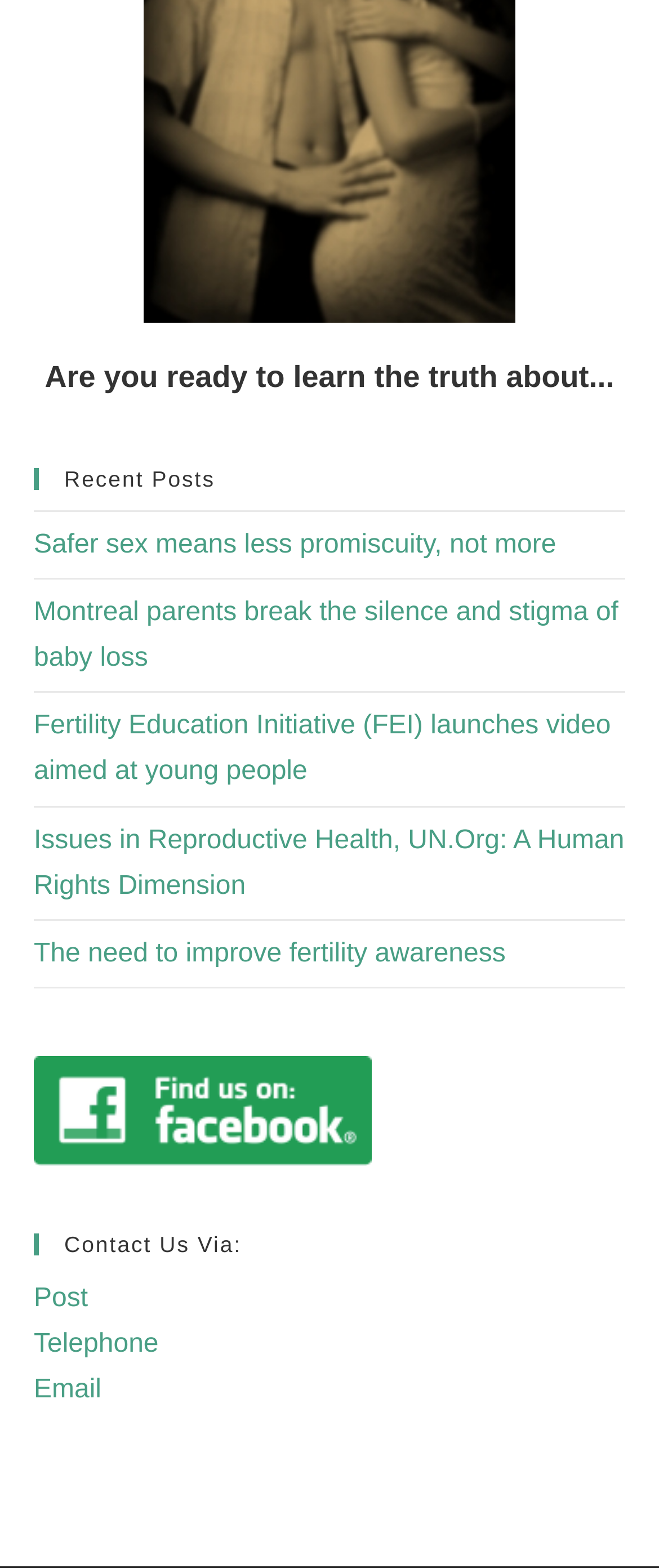How many recent posts are listed?
Look at the image and respond to the question as thoroughly as possible.

The webpage has a section labeled 'Recent Posts' which lists five links to individual posts, each with a descriptive title.